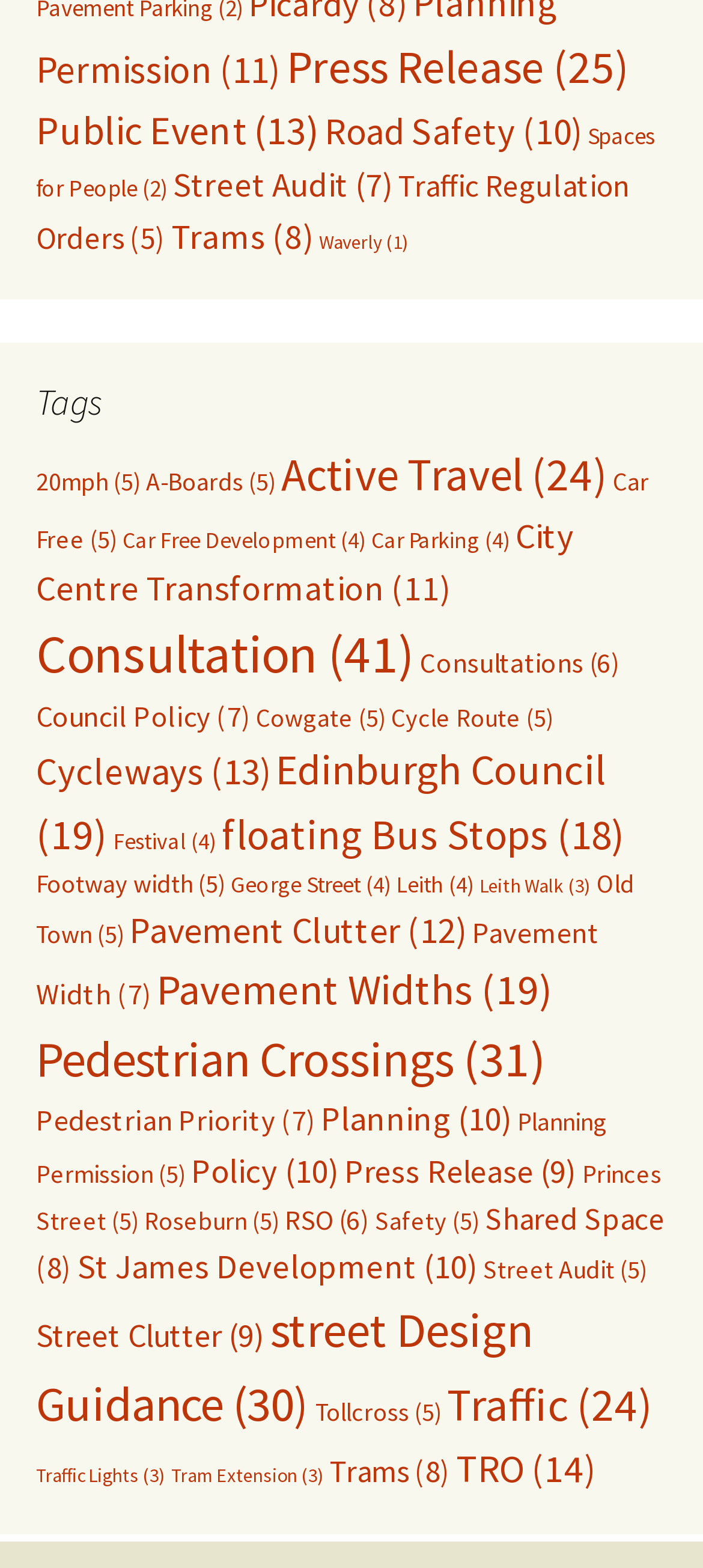Identify the bounding box coordinates of the clickable section necessary to follow the following instruction: "Read 21 Mother’s Day Poem Ideas for Kids". The coordinates should be presented as four float numbers from 0 to 1, i.e., [left, top, right, bottom].

None